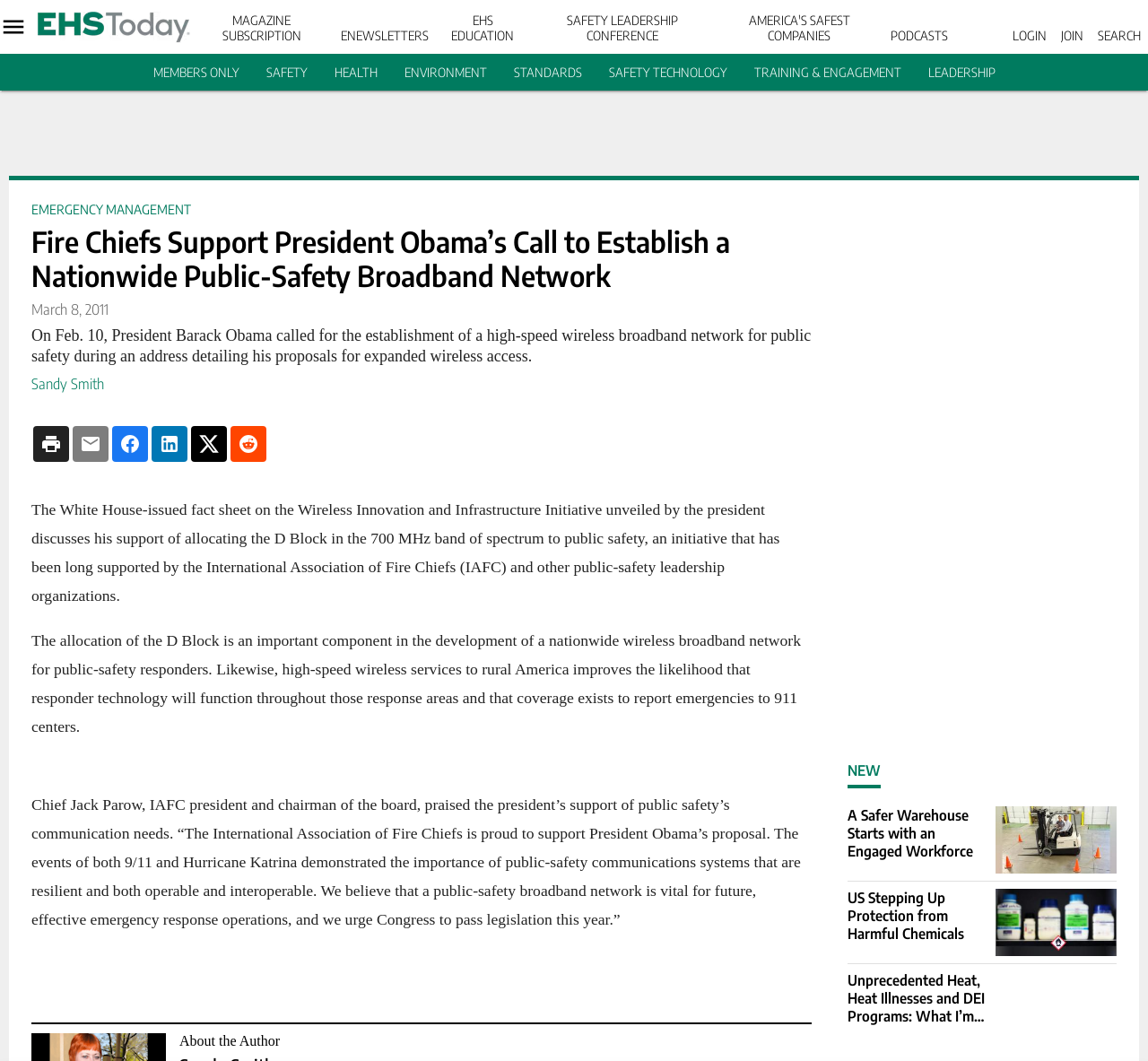Locate the bounding box coordinates of the clickable element to fulfill the following instruction: "Learn more about 'A Safer Warehouse Starts with an Engaged Workforce'". Provide the coordinates as four float numbers between 0 and 1 in the format [left, top, right, bottom].

[0.738, 0.76, 0.859, 0.811]